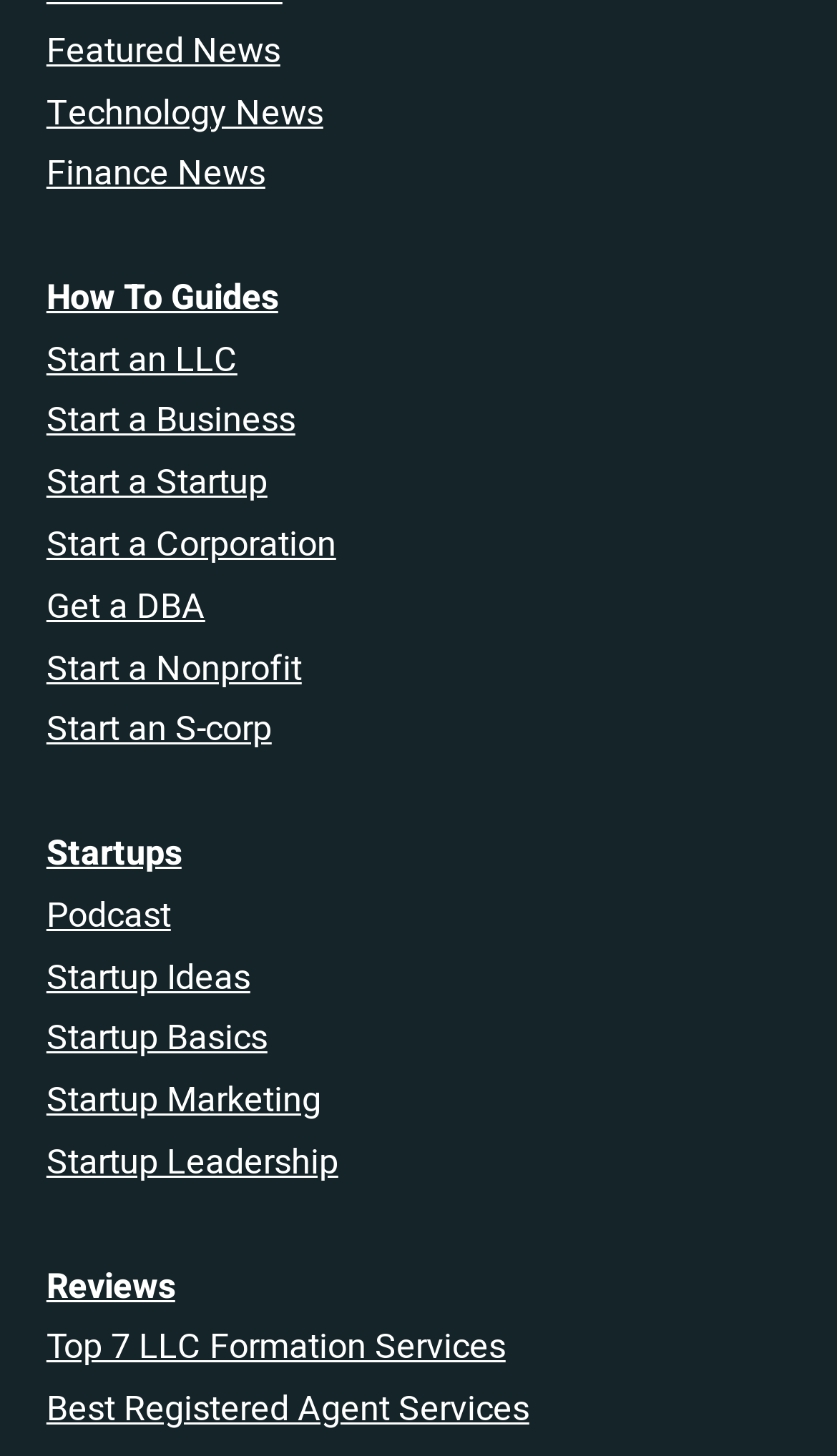Please provide a brief answer to the following inquiry using a single word or phrase:
What is the topic of the last link?

Reviews